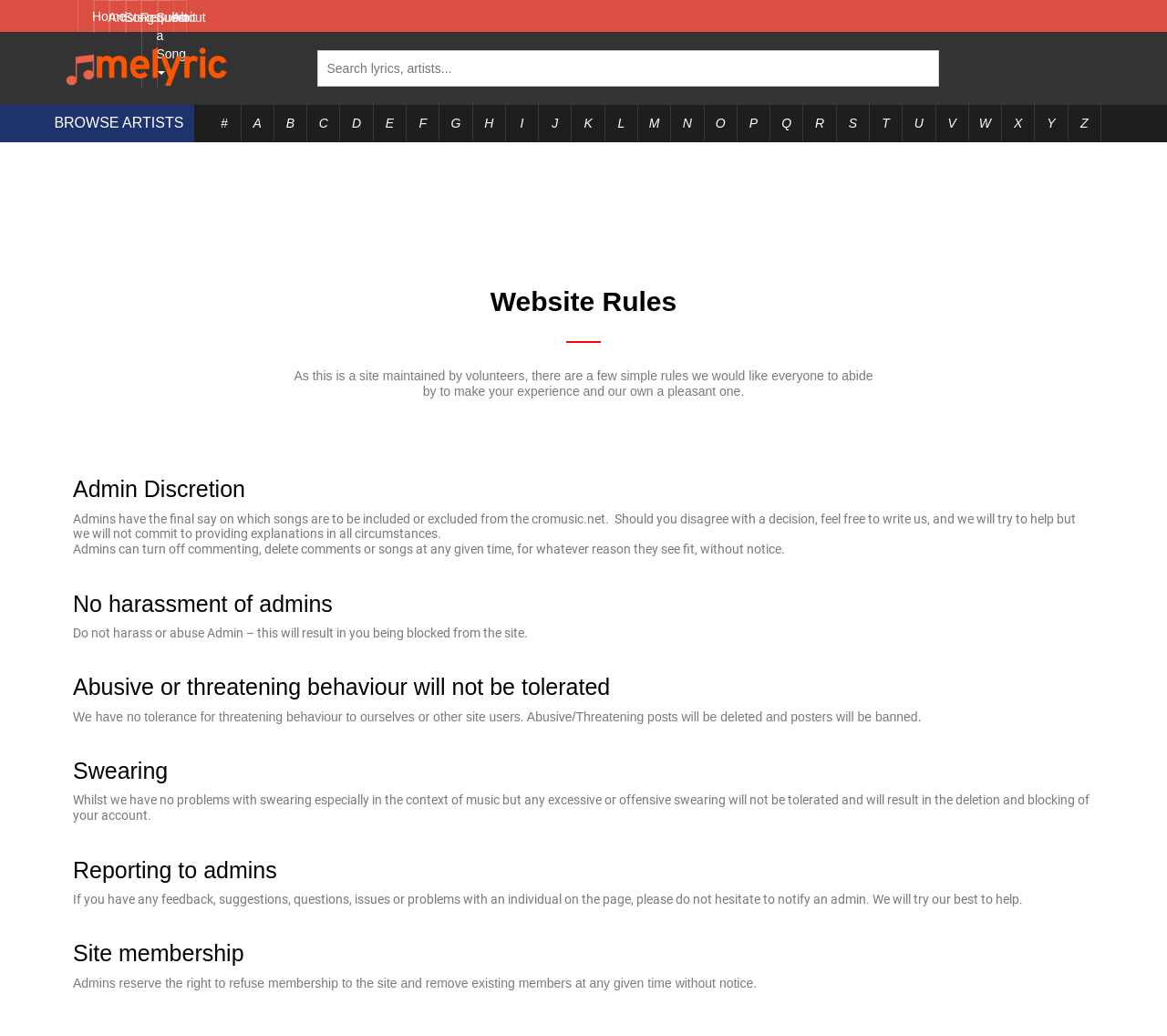Answer the question with a single word or phrase: 
What is the role of admins on the website?

To make decisions and enforce rules